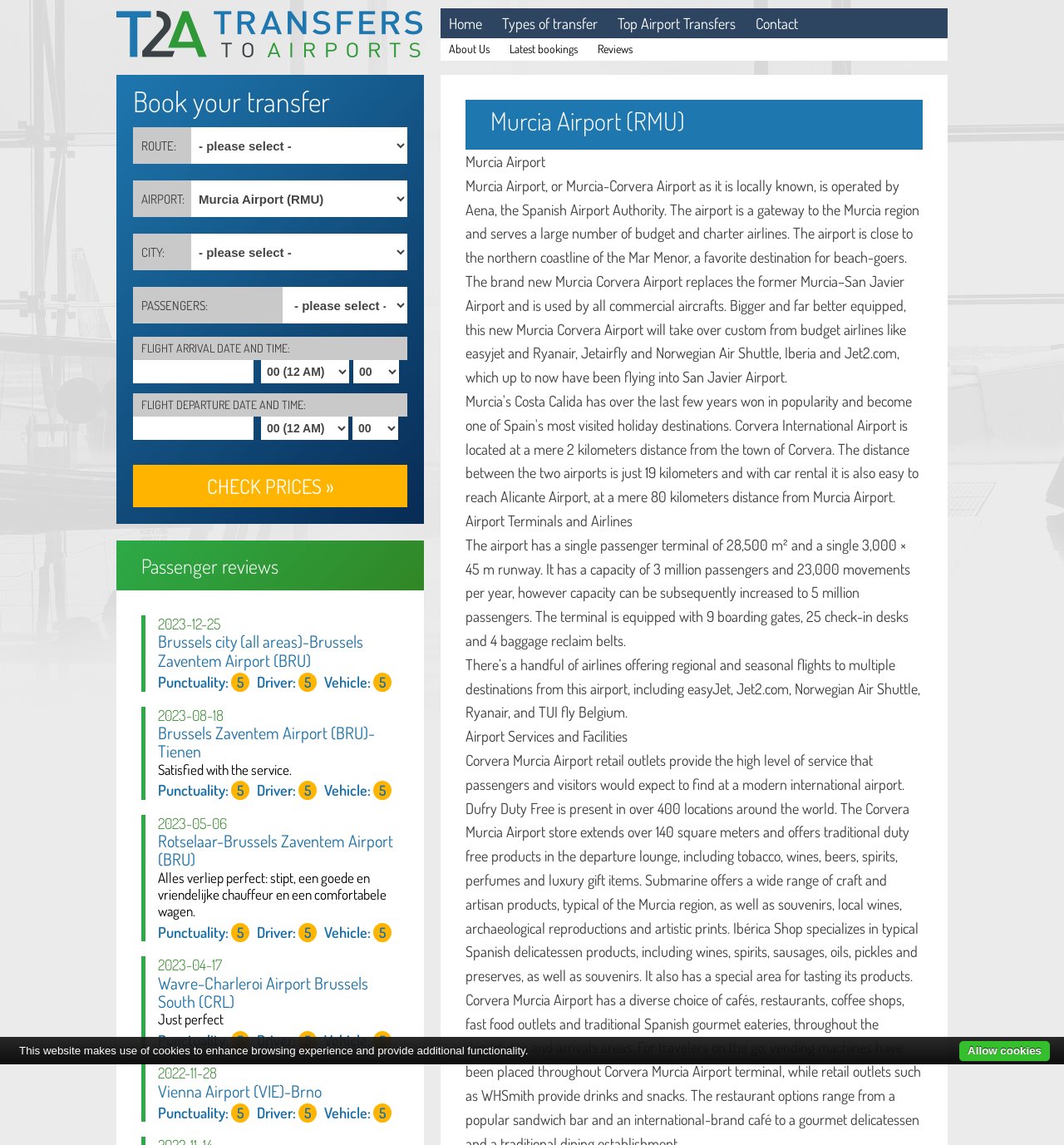Please identify and generate the text content of the webpage's main heading.

Murcia Airport (RMU)